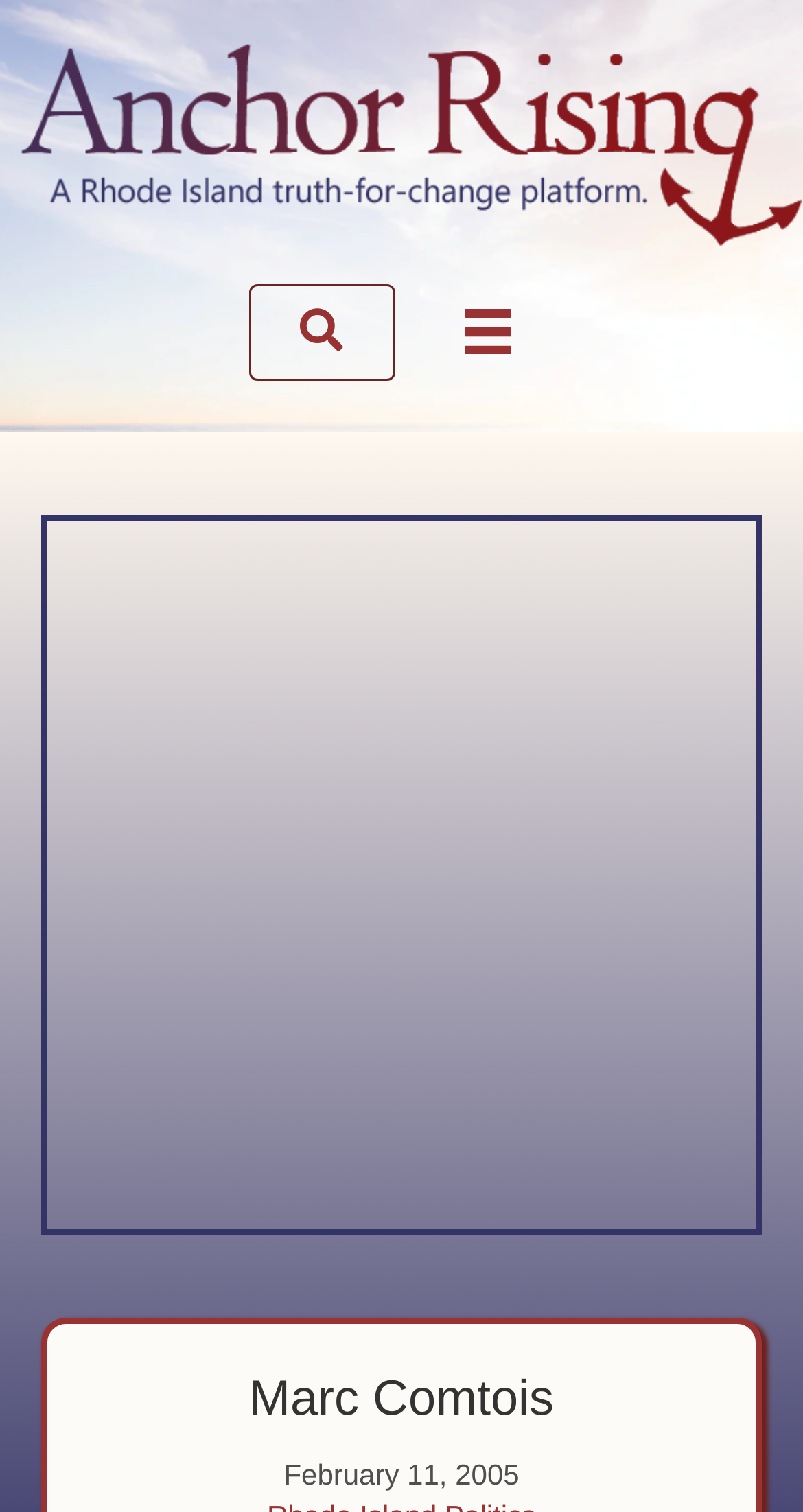Using the information shown in the image, answer the question with as much detail as possible: When was the article published?

The StaticText element with the description 'February 11, 2005' is located at the bottom of the page, indicating that it is the publication date of the article.